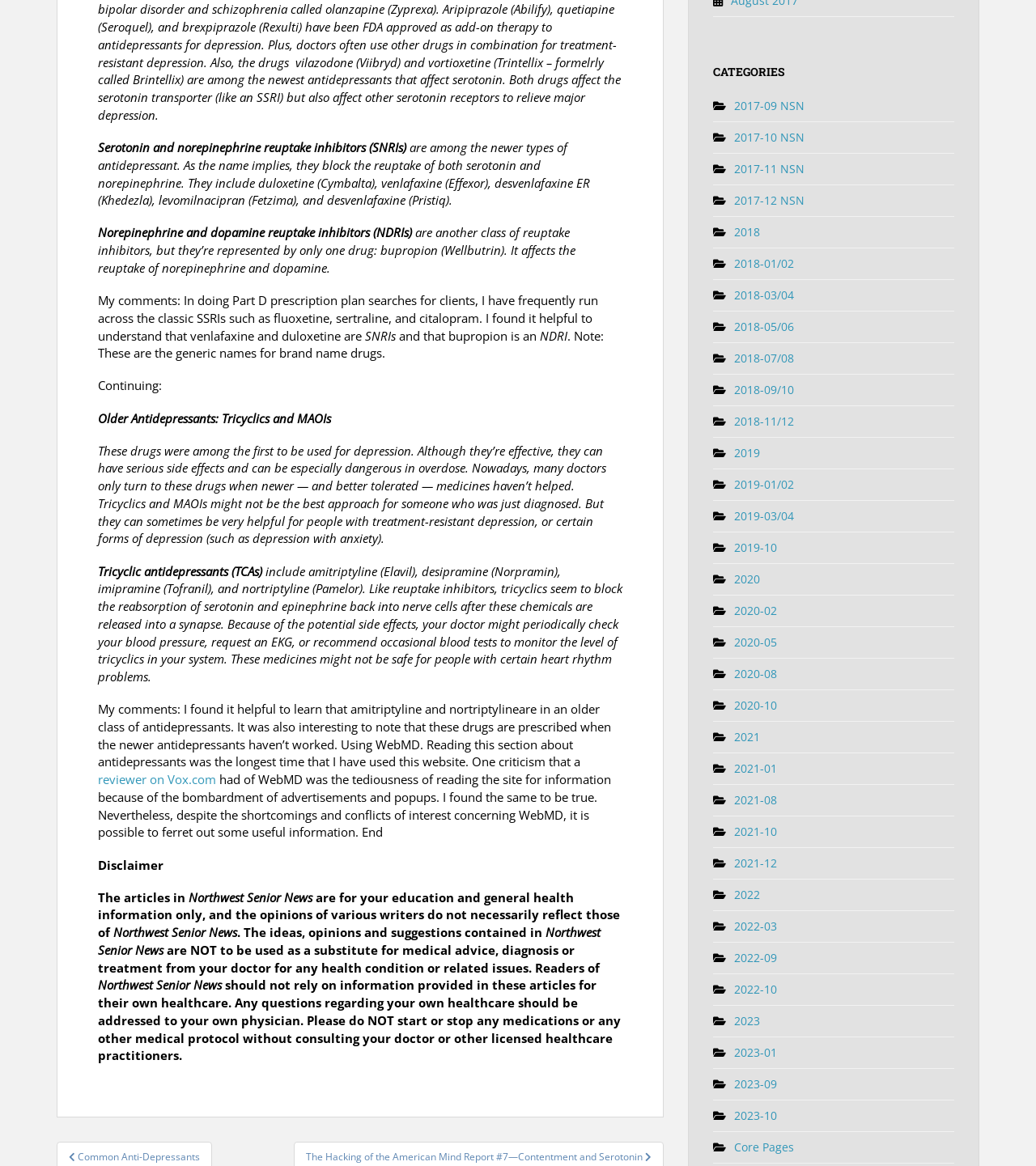What is the name of the website that the author found to be tedious to read due to advertisements and popups?
Look at the screenshot and give a one-word or phrase answer.

WebMD